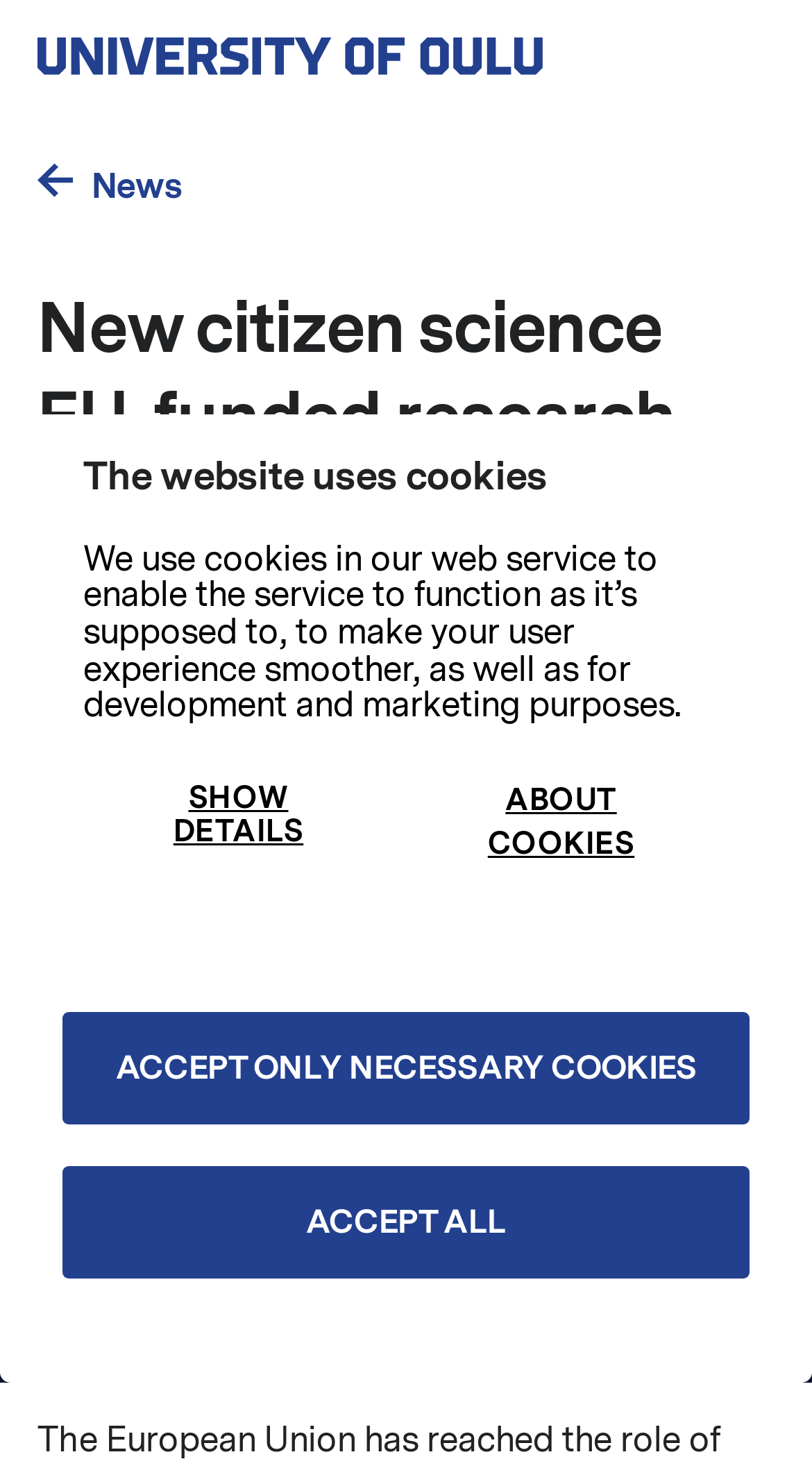Determine the bounding box coordinates of the region I should click to achieve the following instruction: "Search". Ensure the bounding box coordinates are four float numbers between 0 and 1, i.e., [left, top, right, bottom].

[0.138, 0.819, 0.364, 0.948]